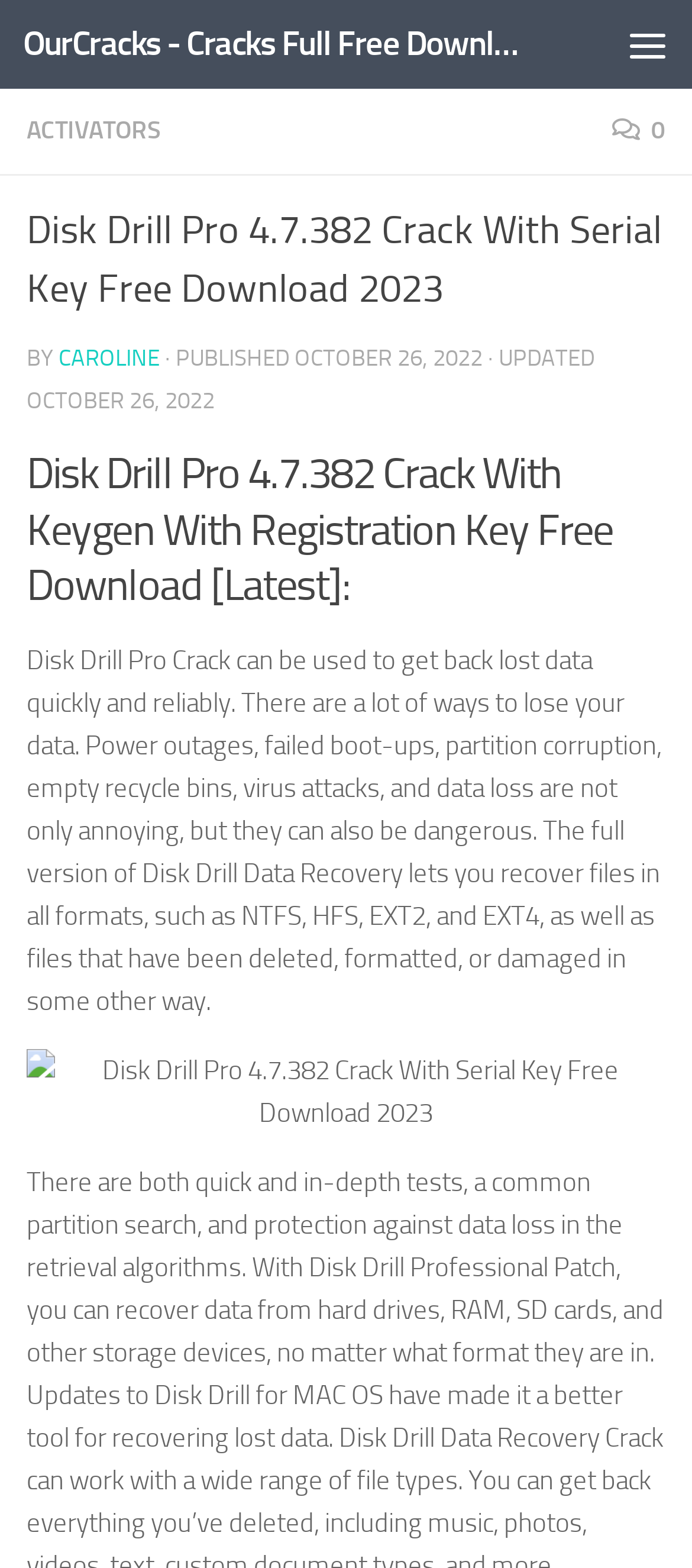Offer a meticulous description of the webpage's structure and content.

The webpage is about Disk Drill Pro 4.7.382 Crack With Serial Key Free Download 2023. At the top left, there is a "Skip to content" link. Next to it, on the top center, is the website's title "OurCracks - Cracks Full Free Download" in the form of a link. On the top right, there is a "Menu" button.

When the "Menu" button is expanded, it reveals two links: "ACTIVATORS" and an icon with the text "0". Below the menu, there is a heading that repeats the title "Disk Drill Pro 4.7.382 Crack With Serial Key Free Download 2023". 

Under the heading, there is a section with the author's name "CAROLINE" and the publication date "OCTOBER 26, 2022". Next to it, there is an update date. 

Below this section, there is a heading that describes the software: "Disk Drill Pro 4.7.382 Crack With Keygen With Registration Key Free Download [Latest]:". 

The main content of the webpage is a paragraph of text that explains the features of Disk Drill Pro Crack, a data recovery software. It describes how the software can recover files in various formats and how it can be used to retrieve lost data. 

Below the text, there is an image related to Disk Drill Pro 4.7.382 Crack With Serial Key Free Download 2023.